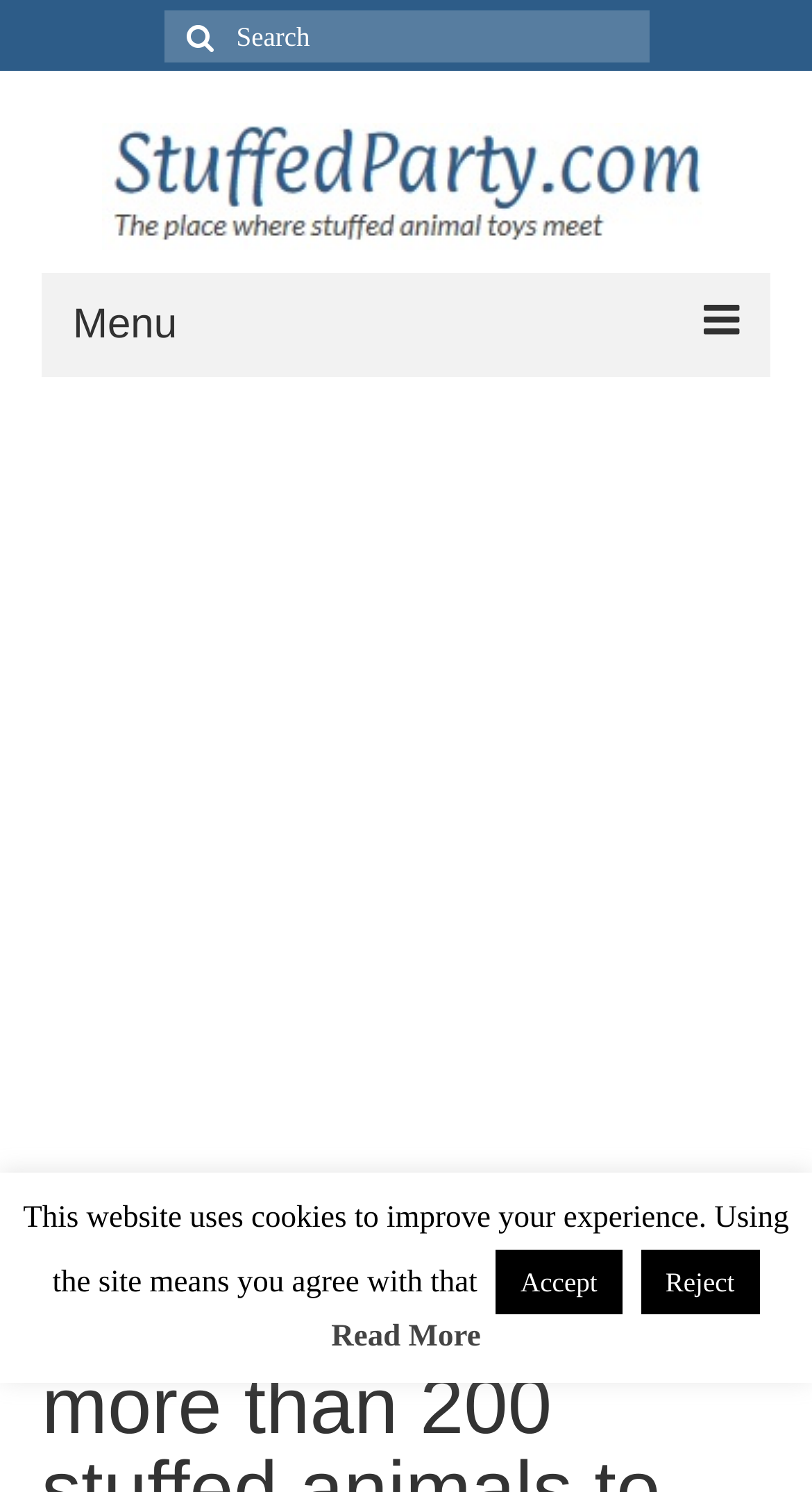Your task is to extract the text of the main heading from the webpage.

An 11-year-old girl donates more than 200 stuffed animals to emergency services